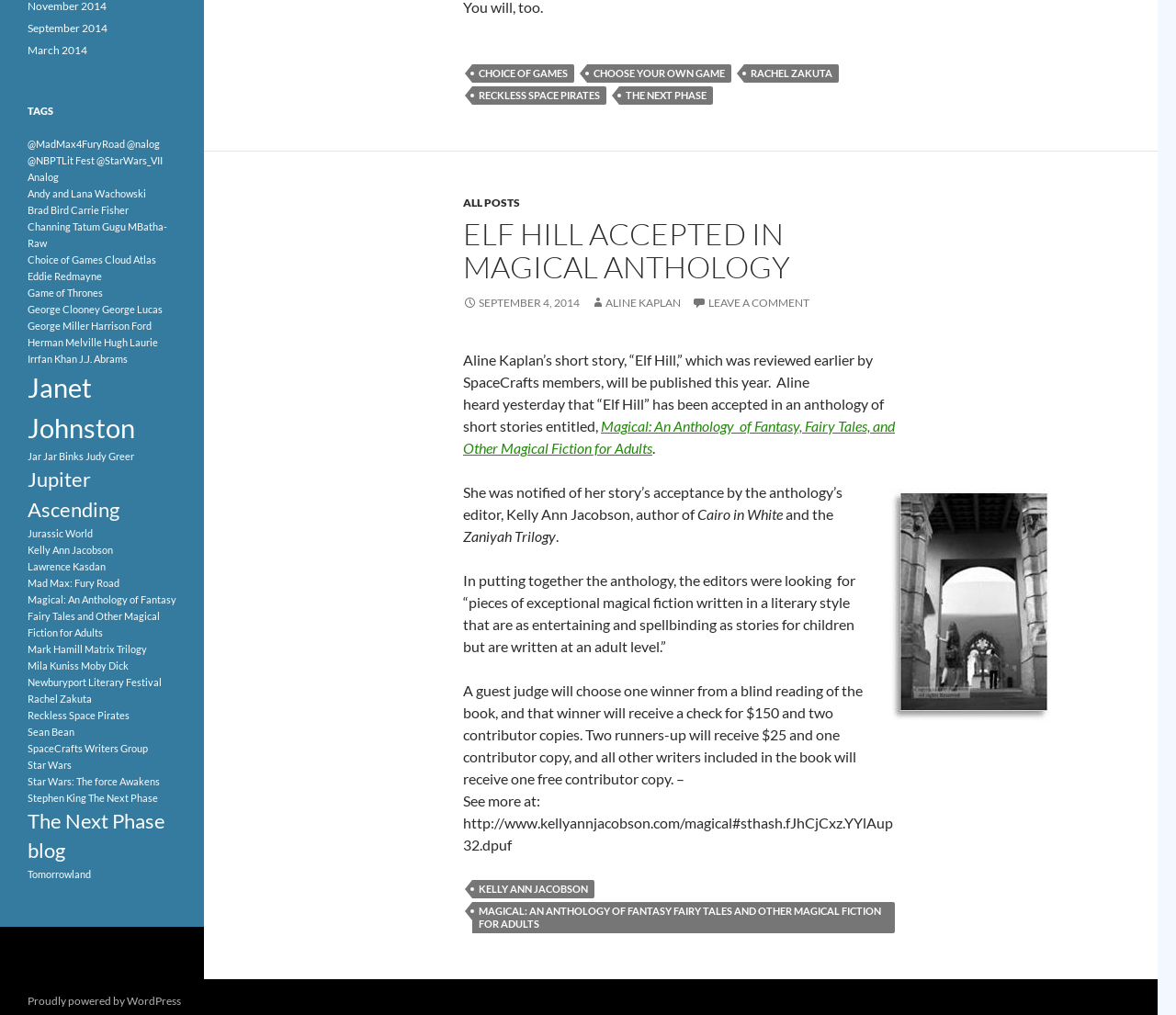Locate the bounding box coordinates of the clickable region necessary to complete the following instruction: "Check the 'TAGS' section". Provide the coordinates in the format of four float numbers between 0 and 1, i.e., [left, top, right, bottom].

[0.023, 0.101, 0.15, 0.118]